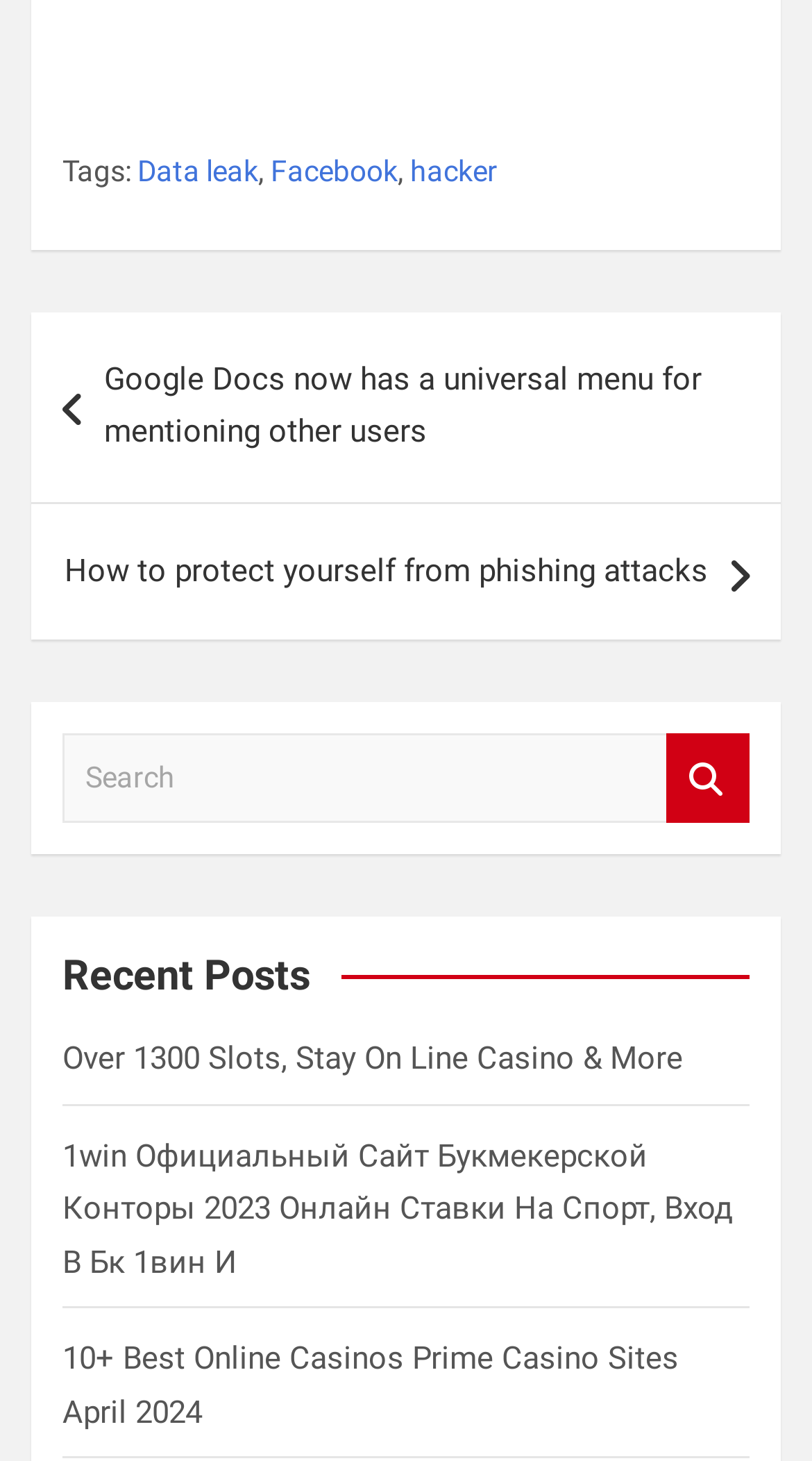Reply to the question with a brief word or phrase: How many recent posts are listed?

3